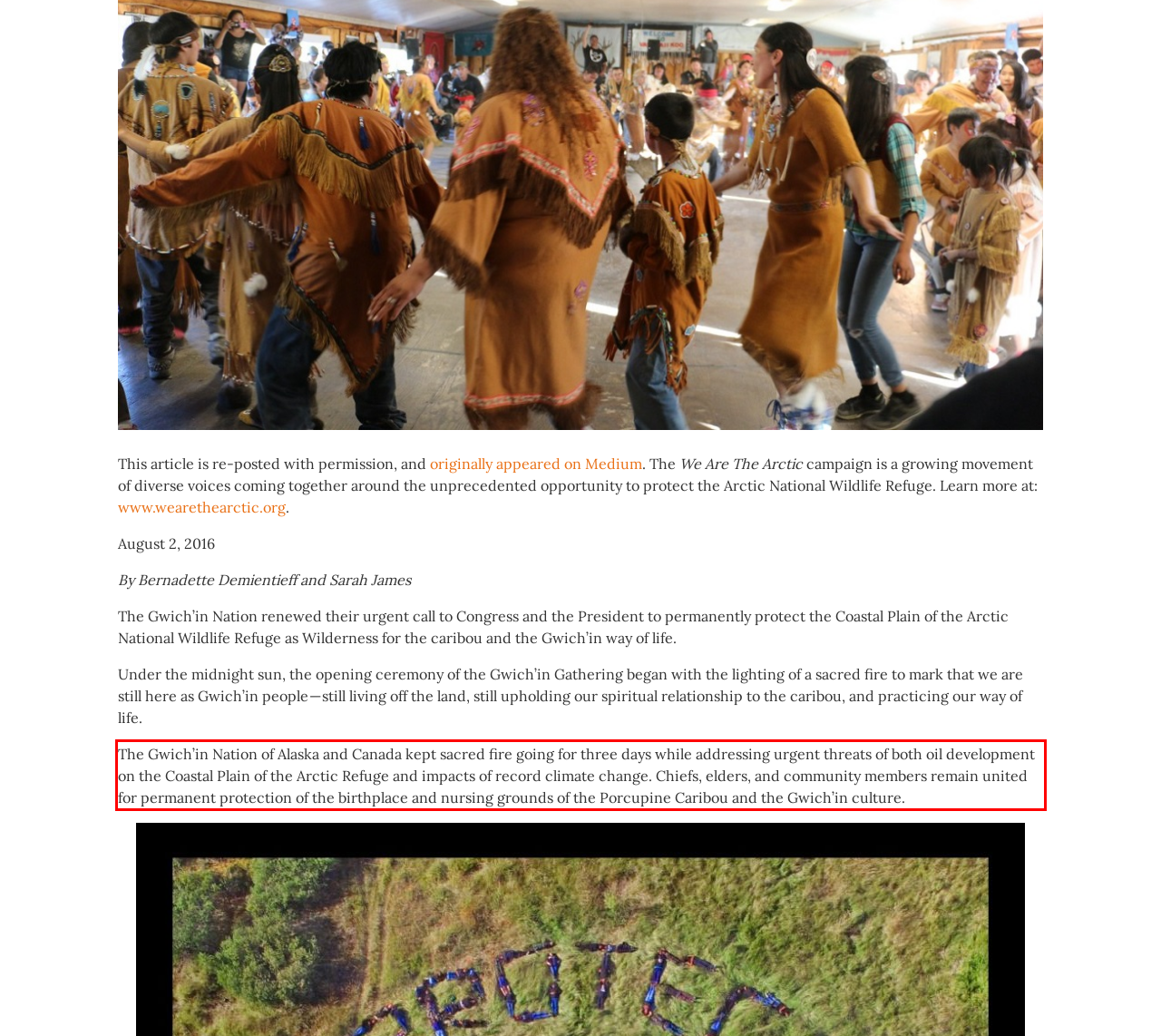Using the provided screenshot, read and generate the text content within the red-bordered area.

The Gwich’in Nation of Alaska and Canada kept sacred fire going for three days while addressing urgent threats of both oil development on the Coastal Plain of the Arctic Refuge and impacts of record climate change. Chiefs, elders, and community members remain united for permanent protection of the birthplace and nursing grounds of the Porcupine Caribou and the Gwich’in culture.